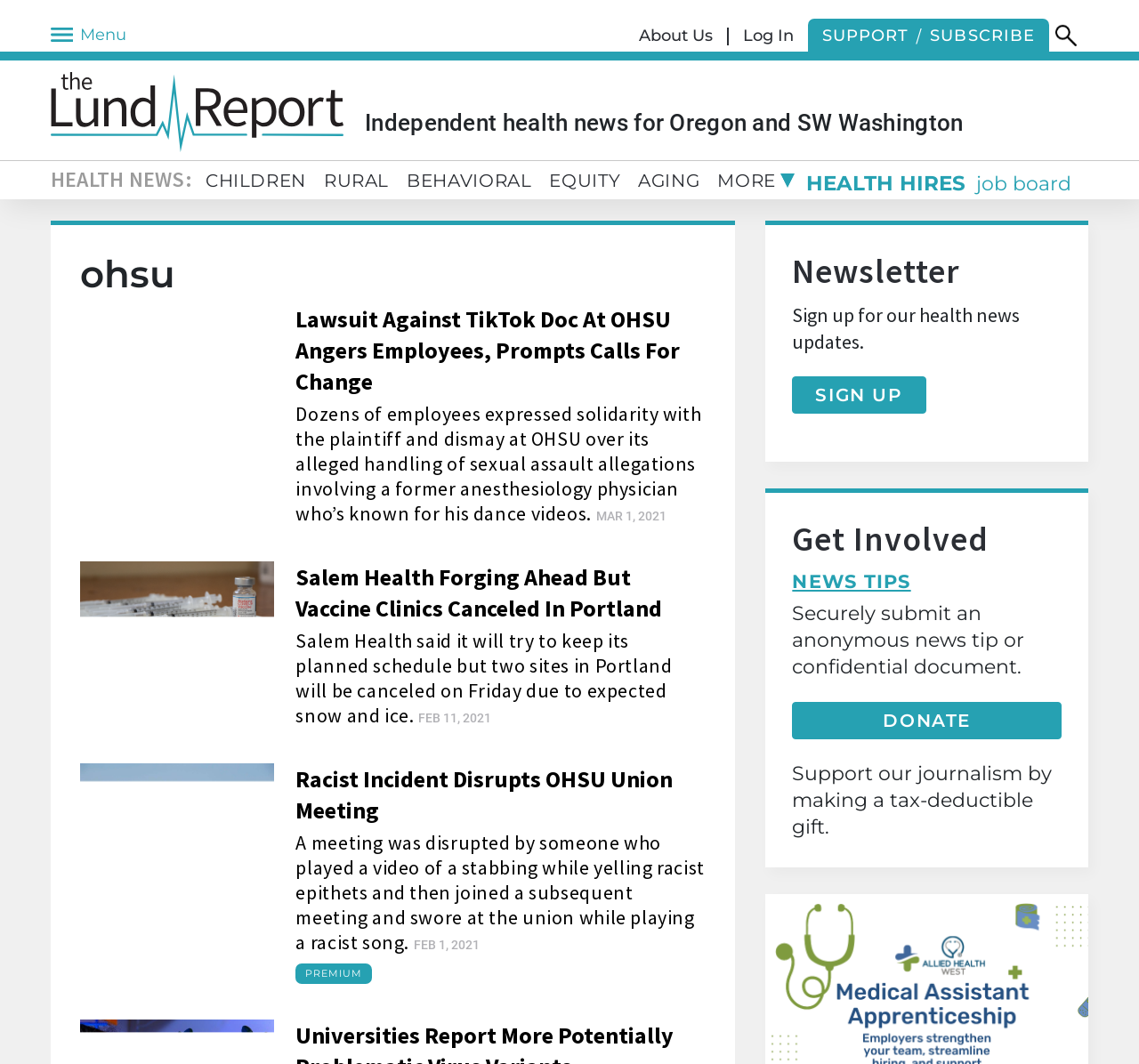Give a one-word or one-phrase response to the question:
What is the date of the second article?

FEB 11, 2021